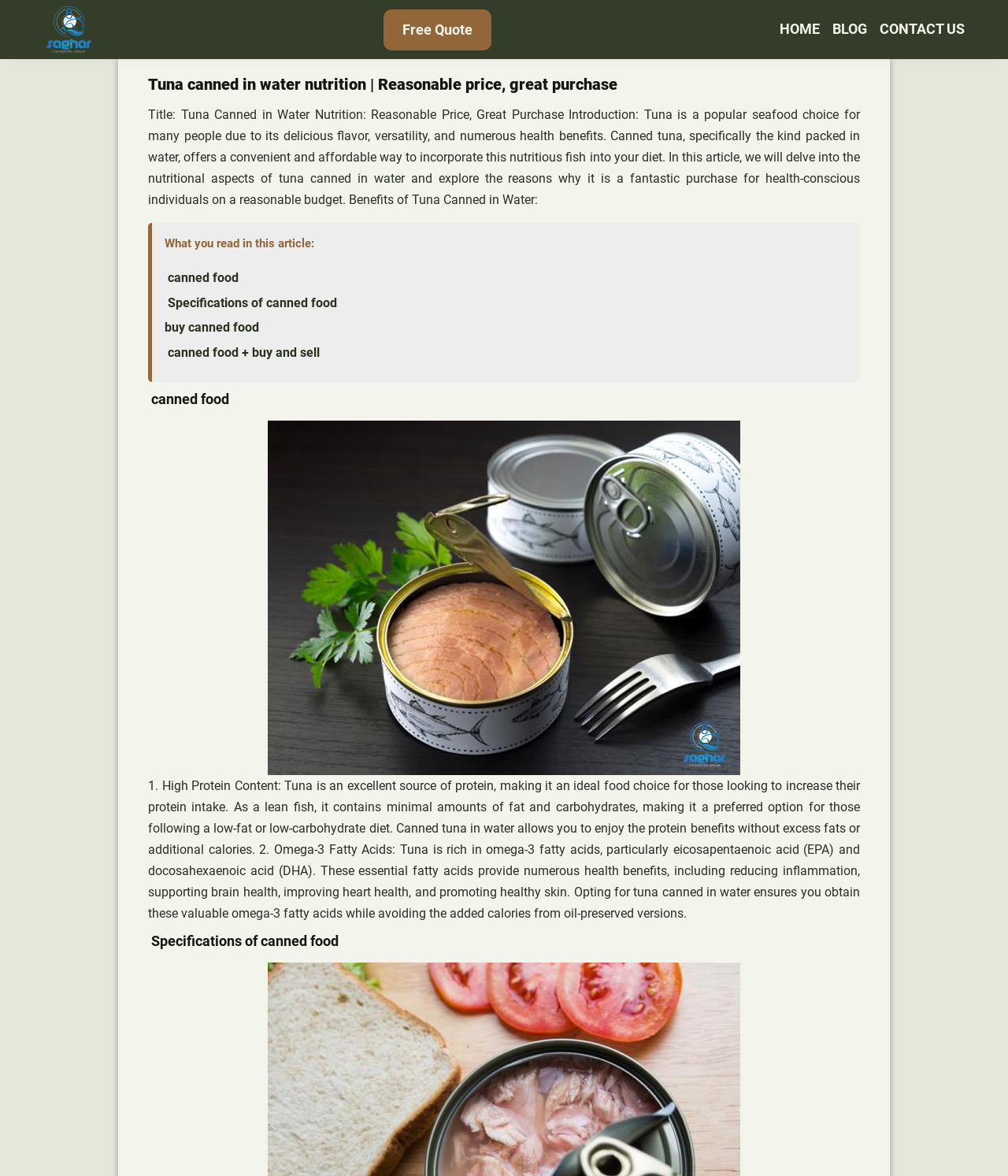What is the main topic of this webpage?
Please provide a detailed and comprehensive answer to the question.

Based on the webpage content, the main topic is about the nutritional benefits of tuna canned in water, which is evident from the heading and the detailed text that follows.